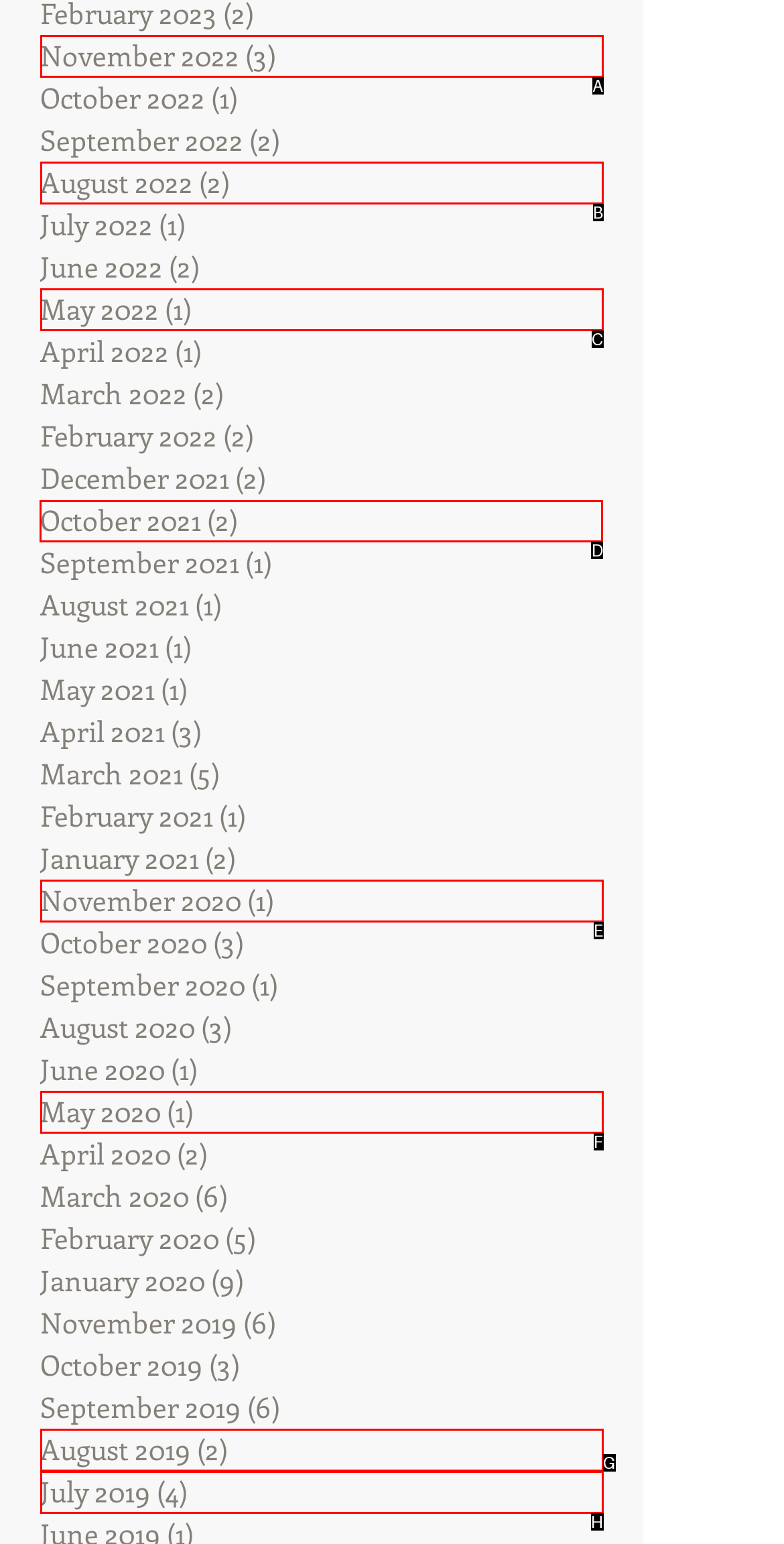Look at the highlighted elements in the screenshot and tell me which letter corresponds to the task: View October 2021 posts.

D